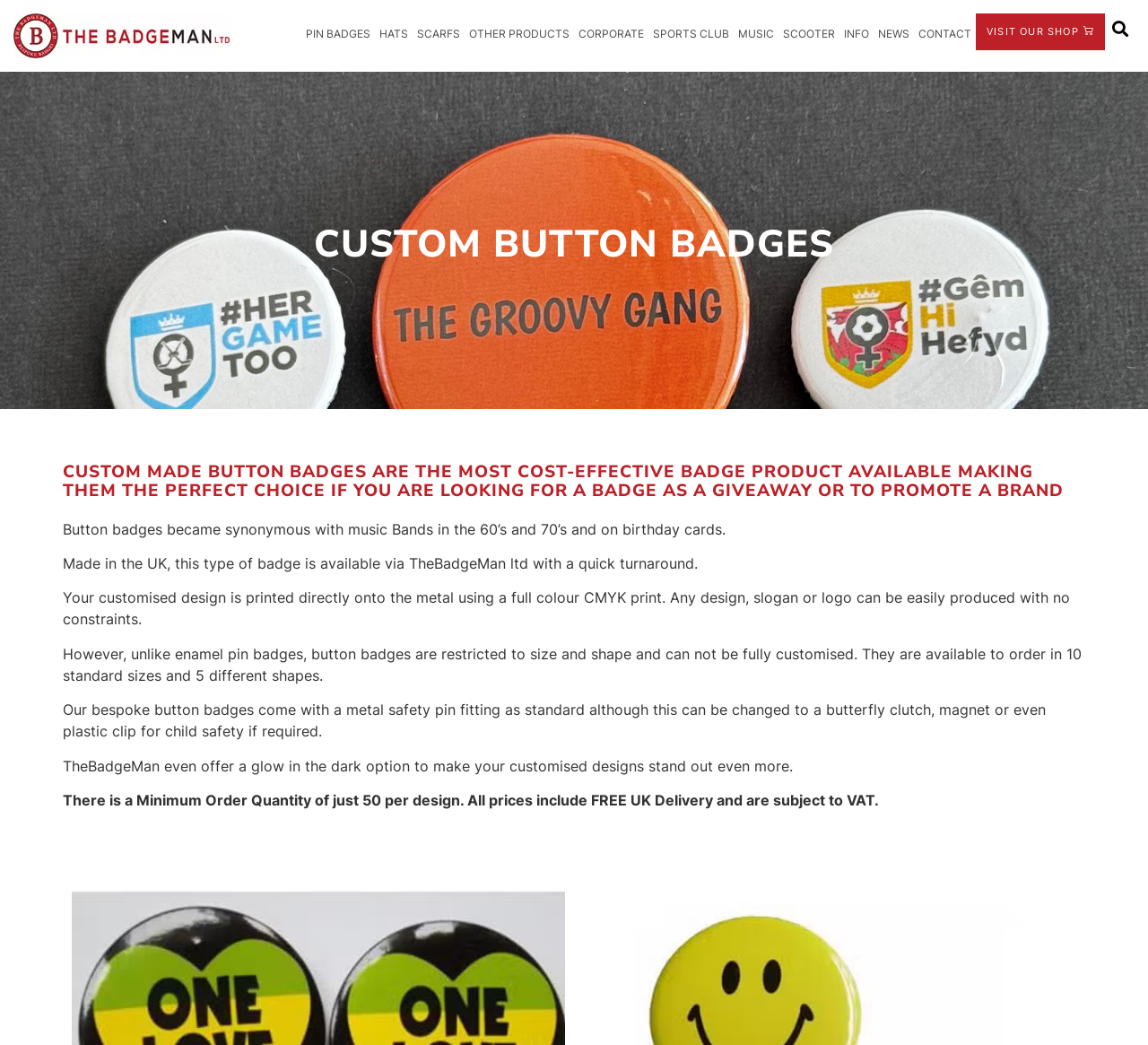Can you extract the headline from the webpage for me?

CUSTOM BUTTON BADGES